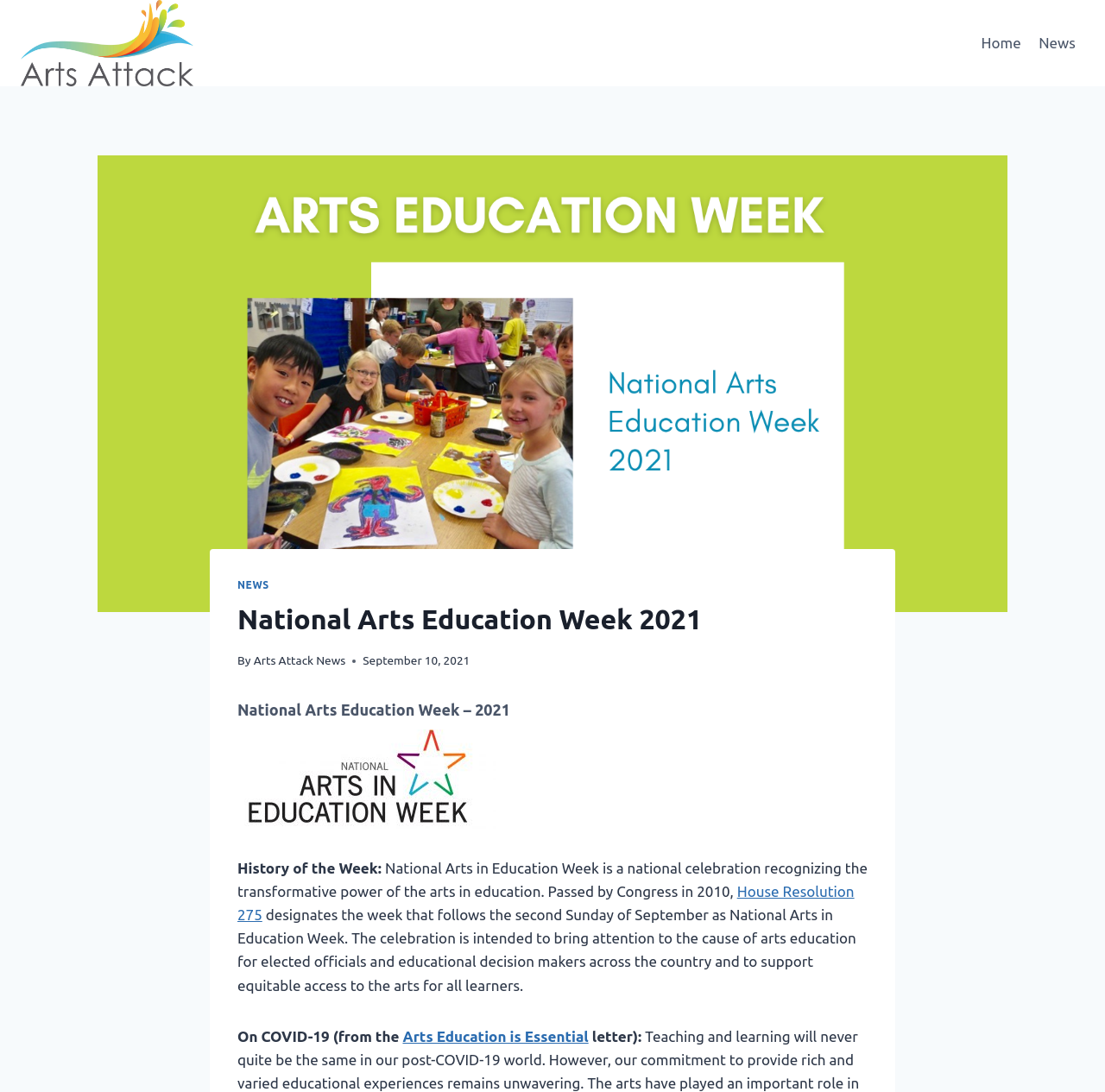Given the element description Home, specify the bounding box coordinates of the corresponding UI element in the format (top-left x, top-left y, bottom-right x, bottom-right y). All values must be between 0 and 1.

[0.88, 0.021, 0.932, 0.058]